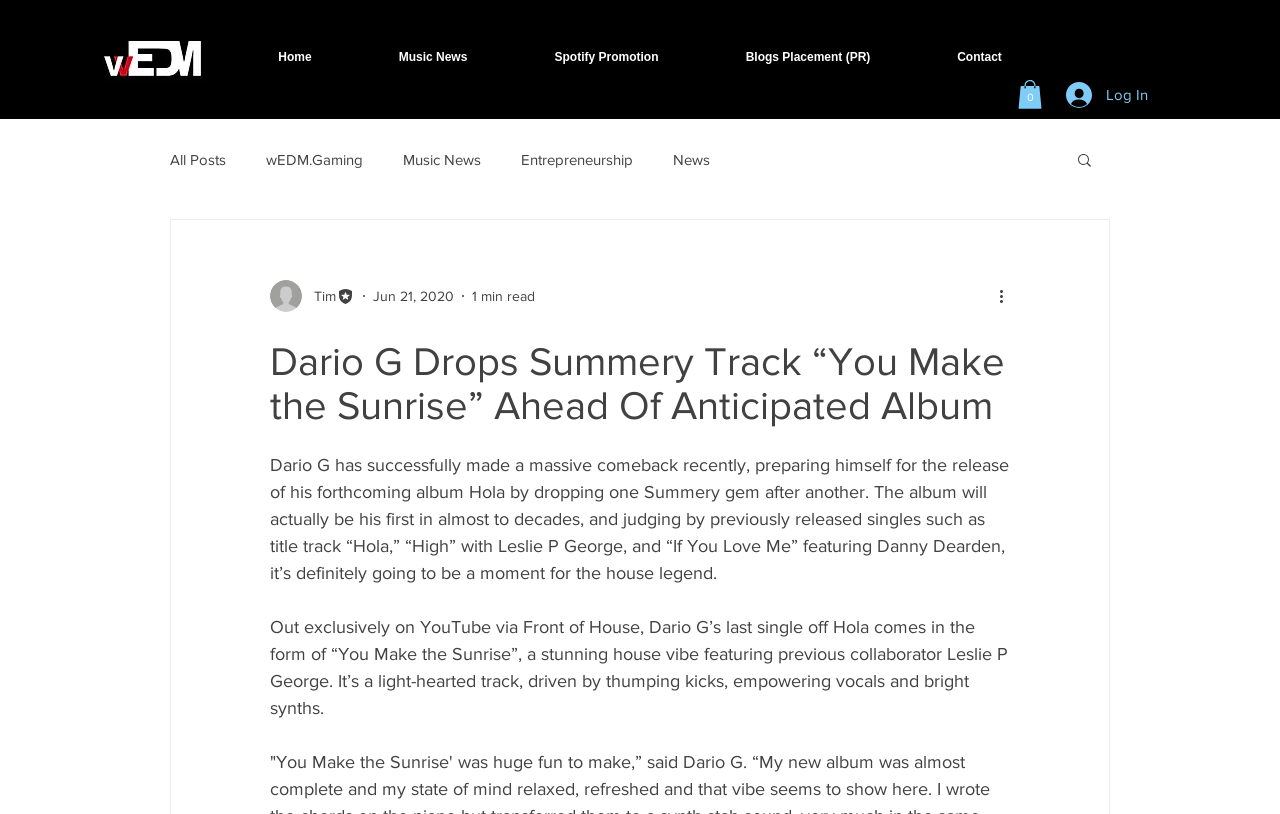What is the name of the album mentioned in the article?
Provide an in-depth and detailed explanation in response to the question.

I found the name of the album by reading the text in the article which mentions 'his forthcoming album Hola'.